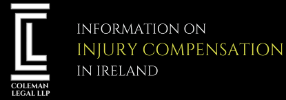Where do the injuries often occur, according to the firm's focus?
Look at the image and answer the question using a single word or phrase.

Workplace or due to negligence